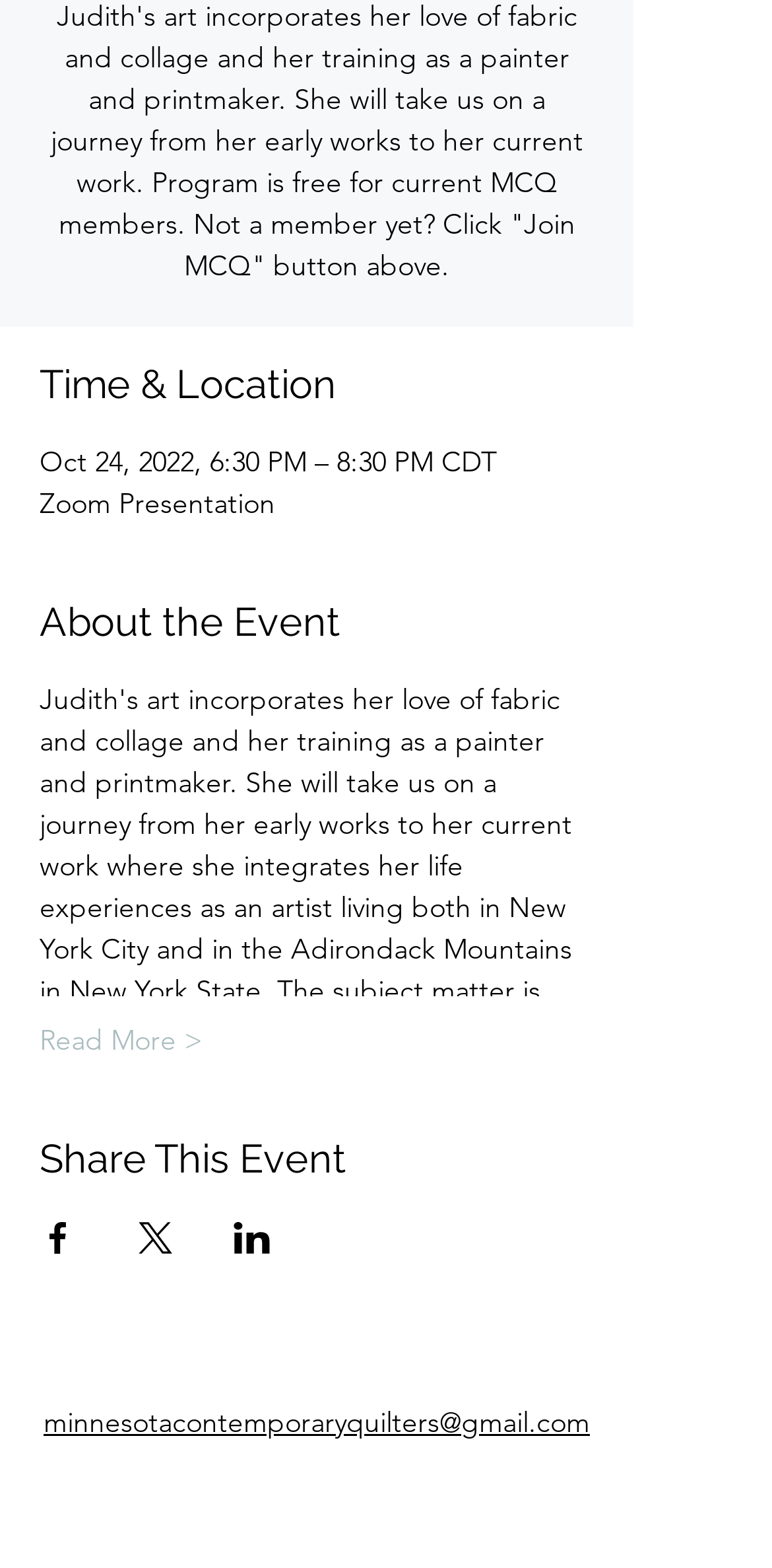How many social media platforms can the event be shared on?
Using the image, provide a detailed and thorough answer to the question.

I found the social media platforms by looking at the 'Share This Event' section, where I saw links to share the event on Facebook, X, and LinkedIn.